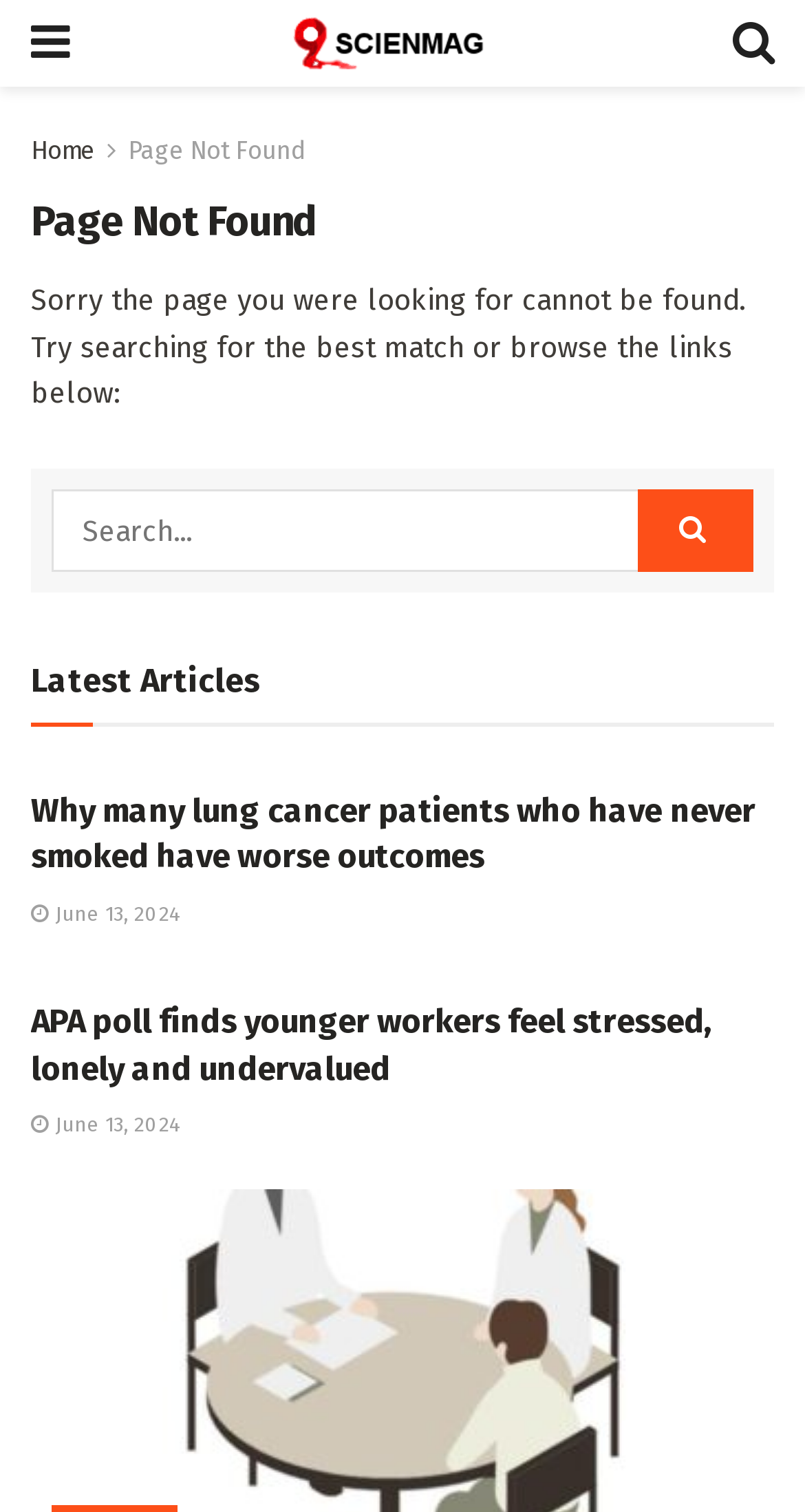Please identify the bounding box coordinates of the element's region that should be clicked to execute the following instruction: "Browse the article about APA poll". The bounding box coordinates must be four float numbers between 0 and 1, i.e., [left, top, right, bottom].

[0.064, 0.611, 0.304, 0.634]